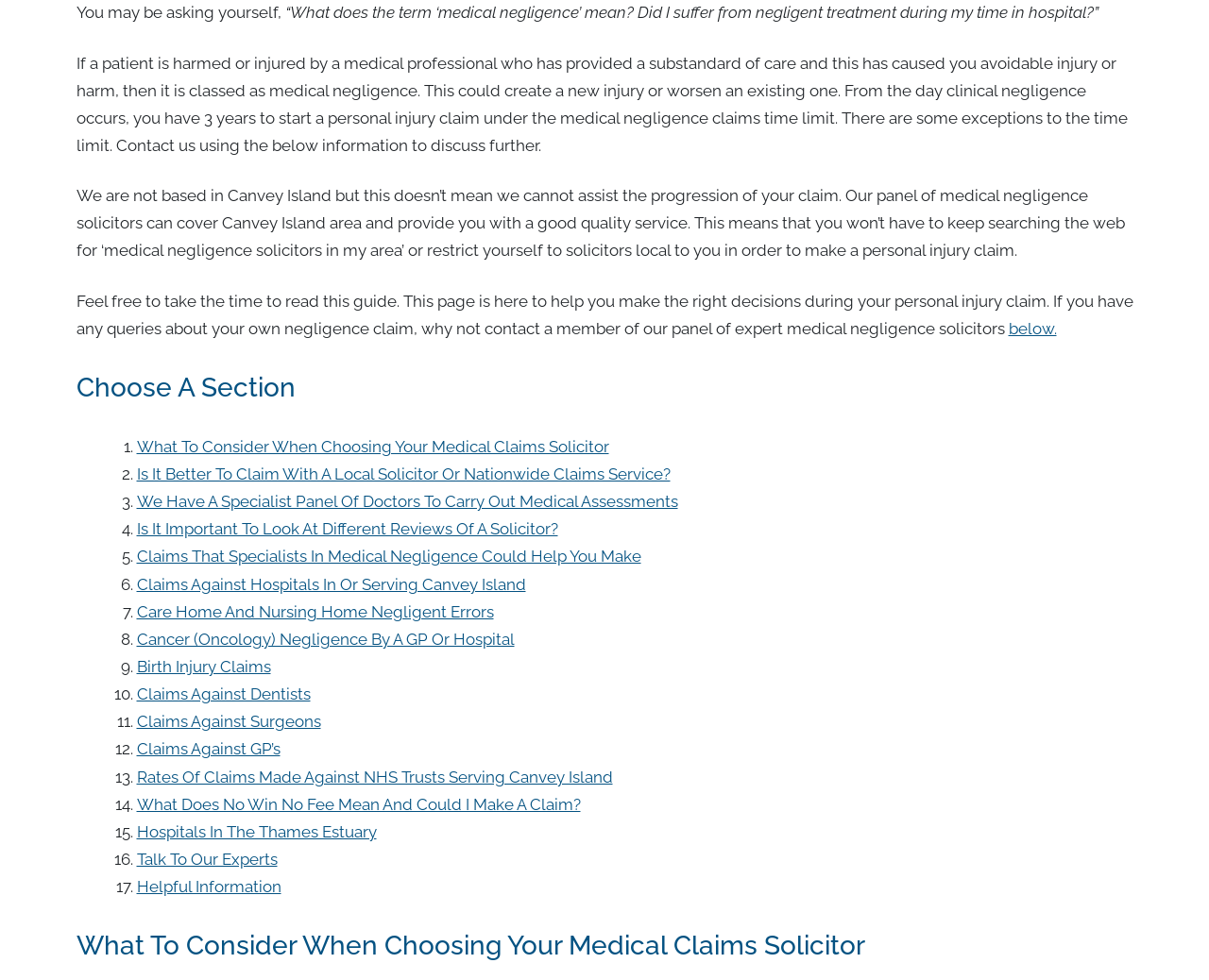What is medical negligence? Refer to the image and provide a one-word or short phrase answer.

Substandard care causing harm